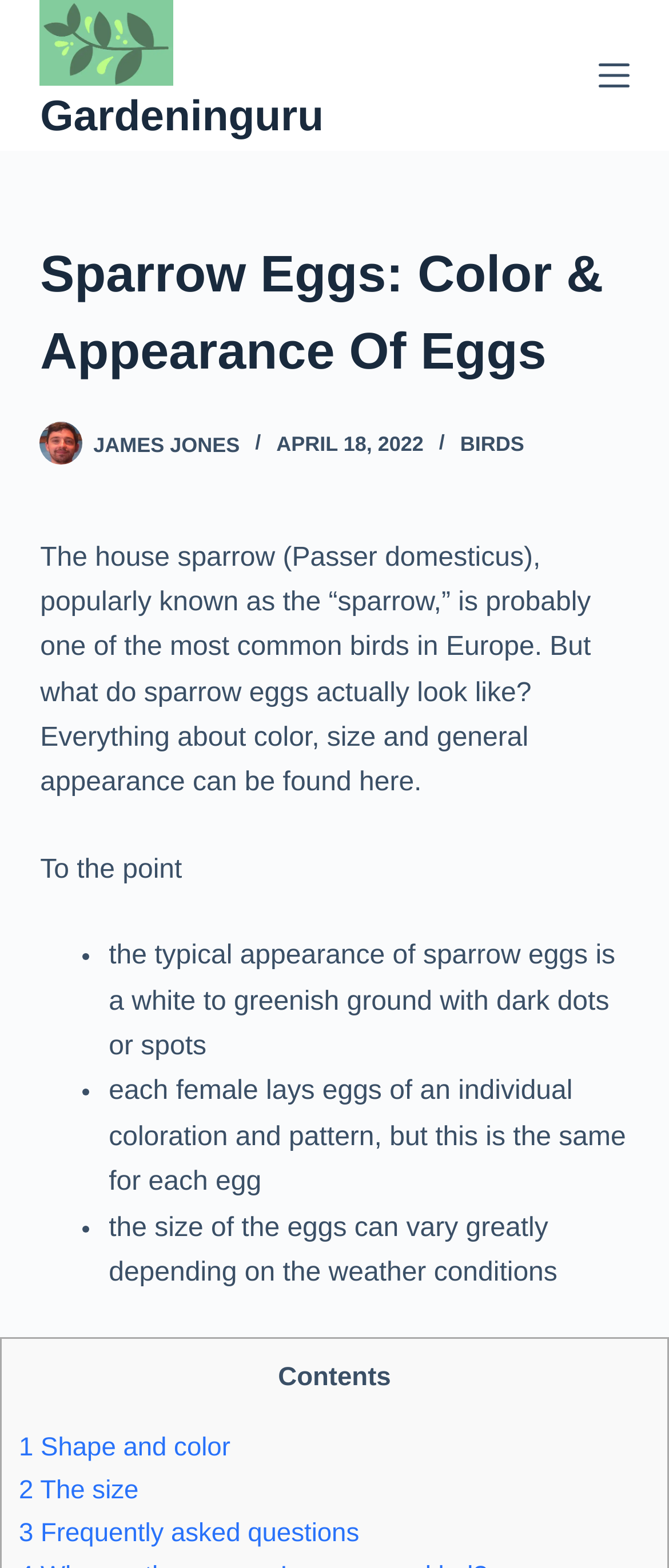Using the element description: "parent_node: Gardeninguru", determine the bounding box coordinates. The coordinates should be in the format [left, top, right, bottom], with values between 0 and 1.

[0.06, 0.0, 0.484, 0.055]